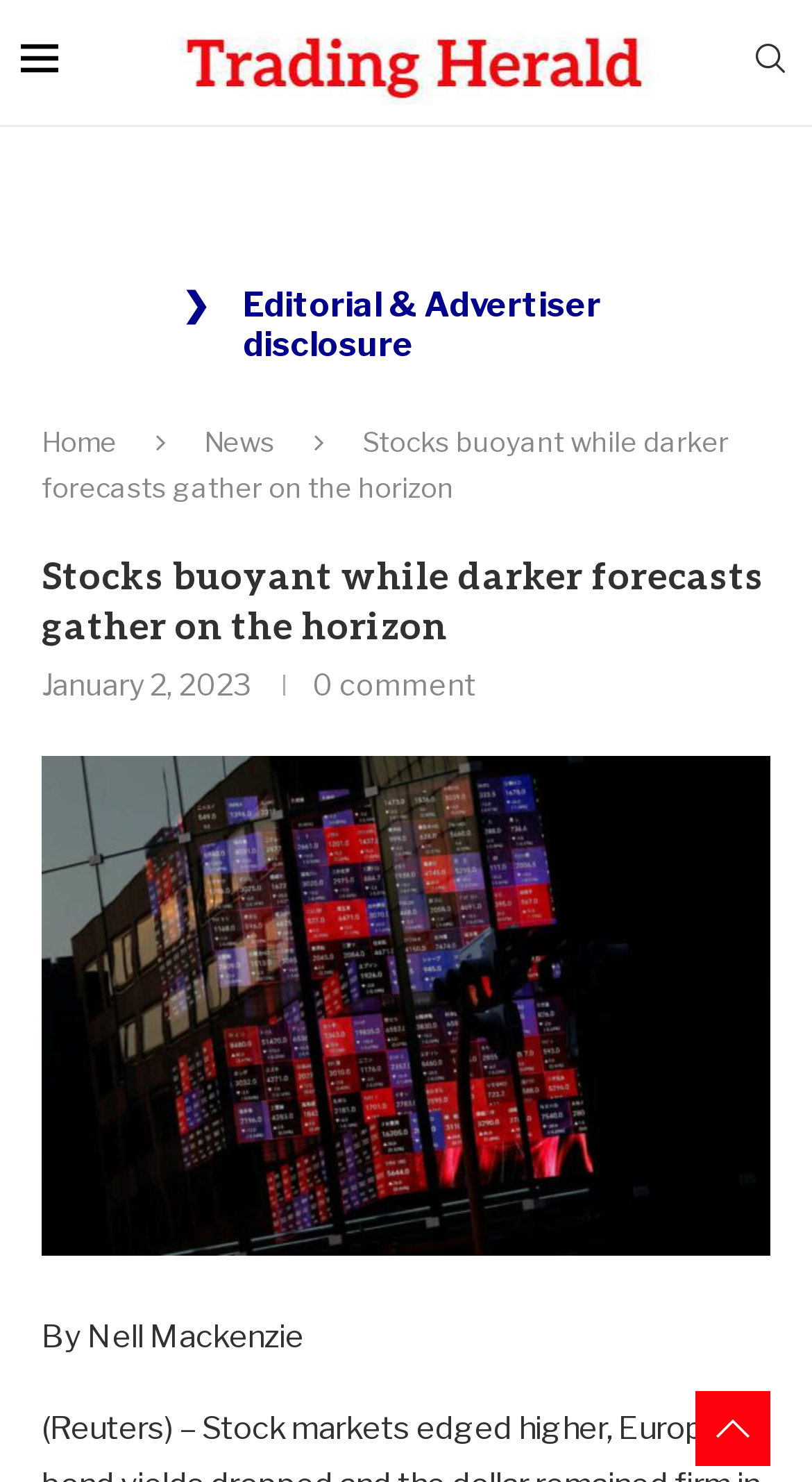What is the name of the website?
Give a single word or phrase as your answer by examining the image.

Trading Herald